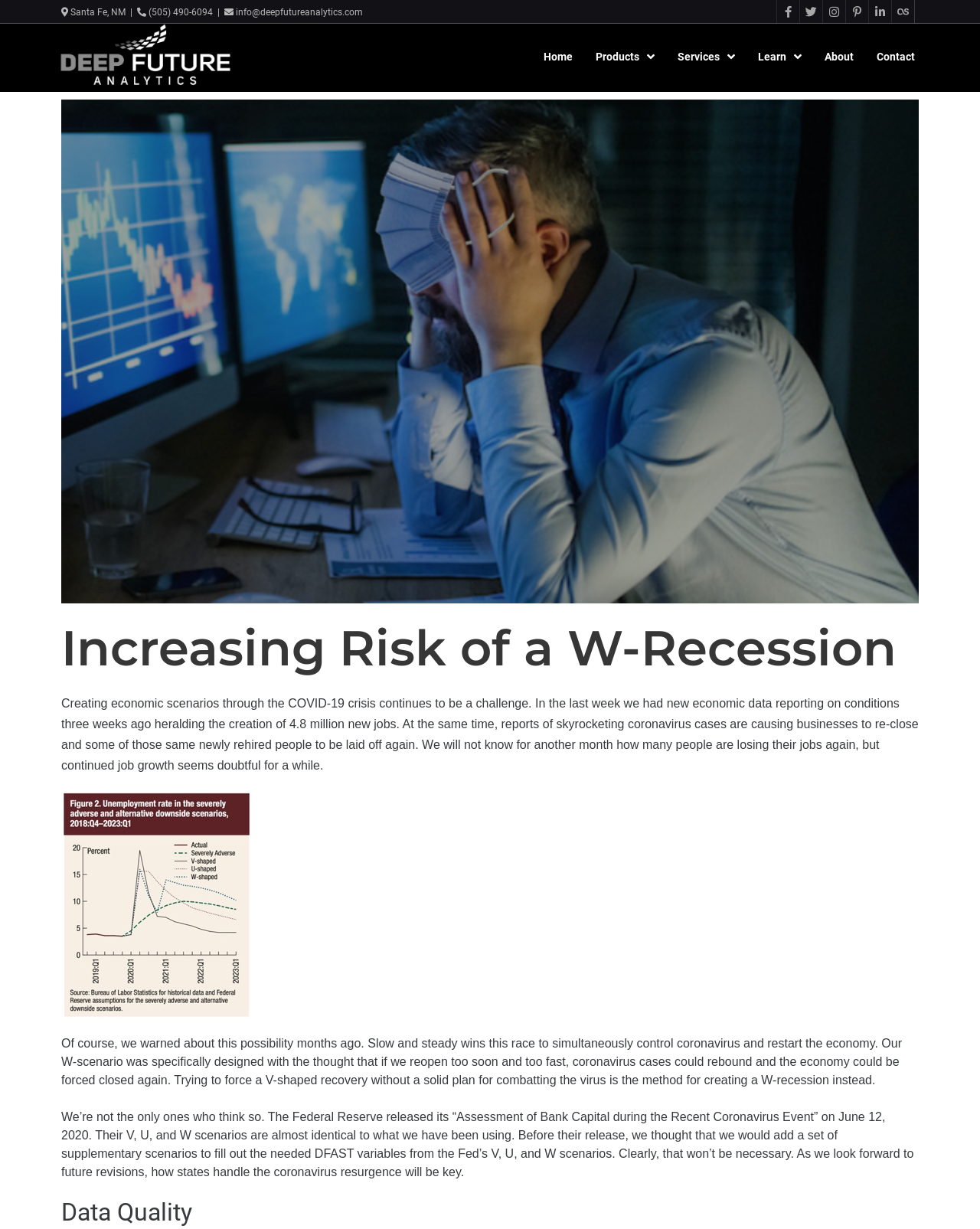What is the topic of the main article?
Using the image, answer in one word or phrase.

W-Recession